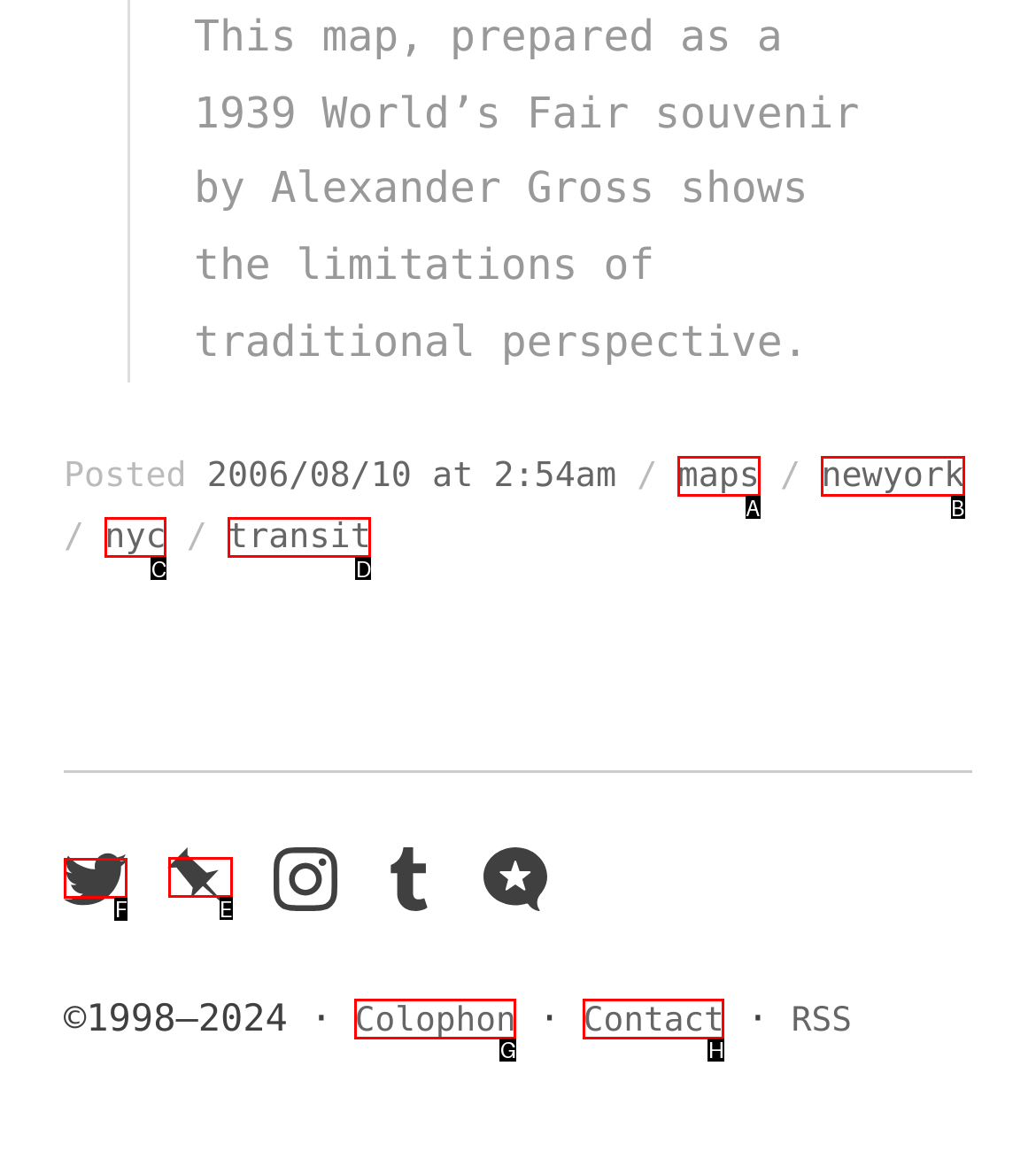What option should you select to complete this task: View Twitter profile? Indicate your answer by providing the letter only.

F